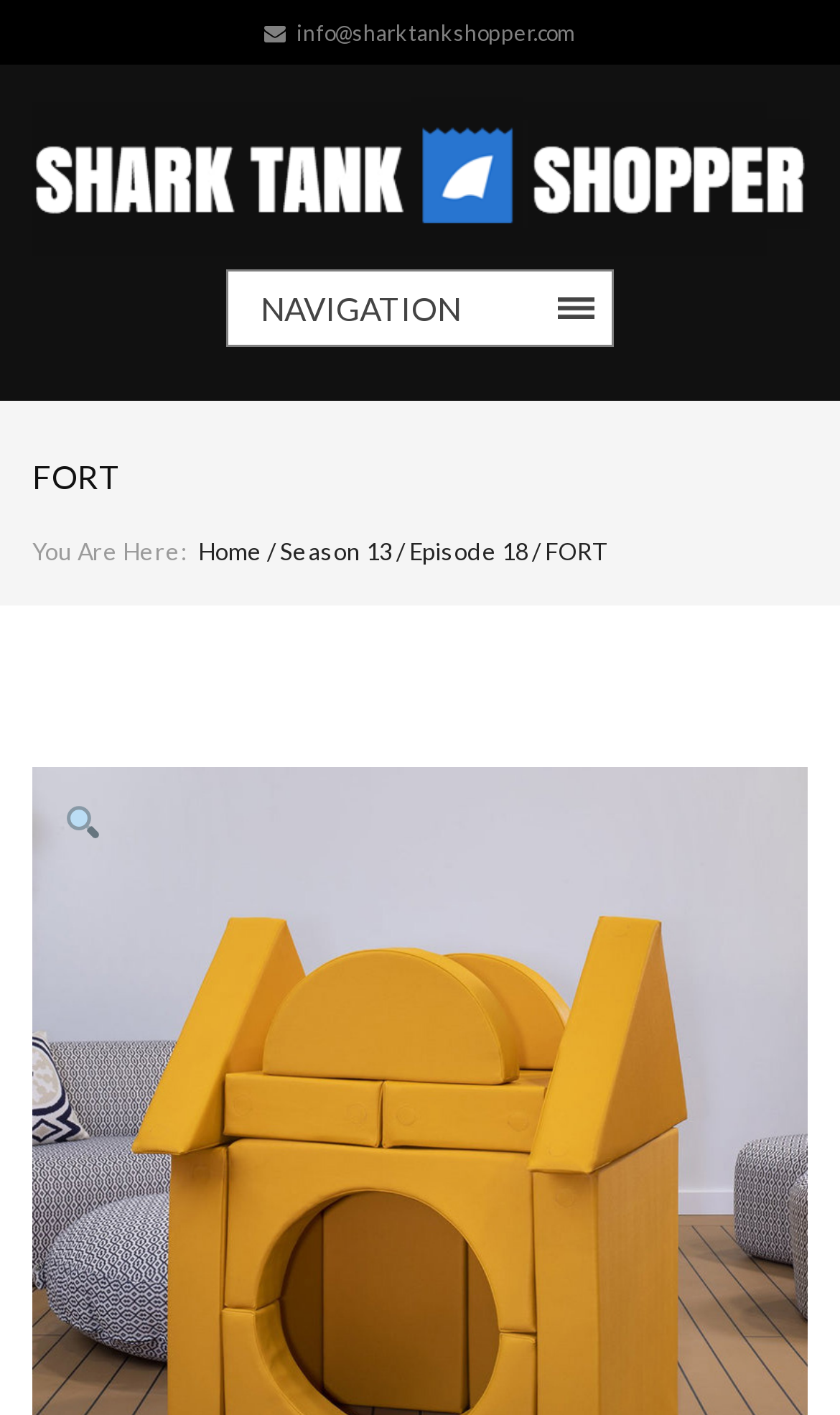What is the name of the website?
Give a one-word or short phrase answer based on the image.

Shark Tank Shopper